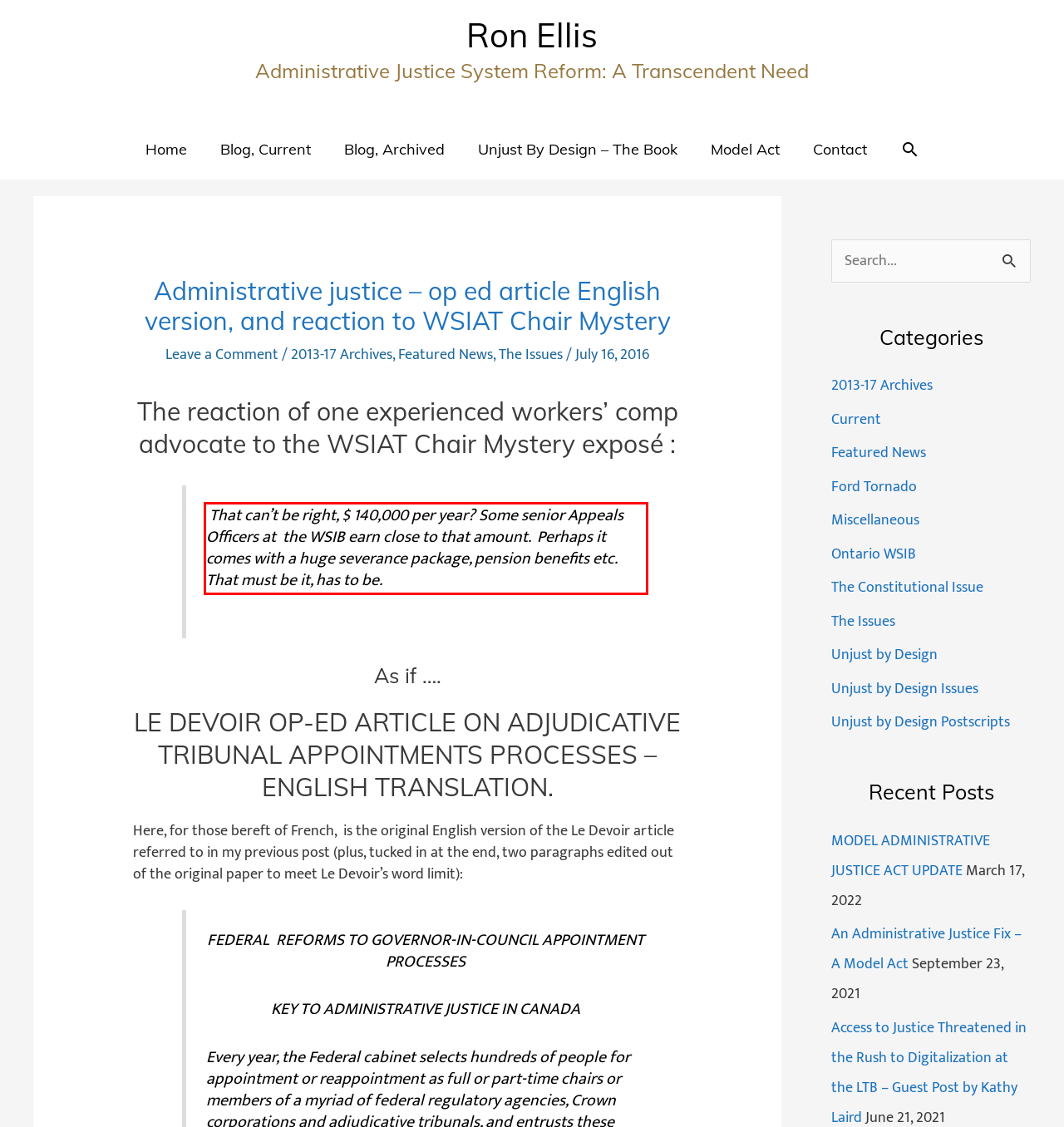You are looking at a screenshot of a webpage with a red rectangle bounding box. Use OCR to identify and extract the text content found inside this red bounding box.

That can’t be right, $ 140,000 per year? Some senior Appeals Officers at the WSIB earn close to that amount. Perhaps it comes with a huge severance package, pension benefits etc. That must be it, has to be.